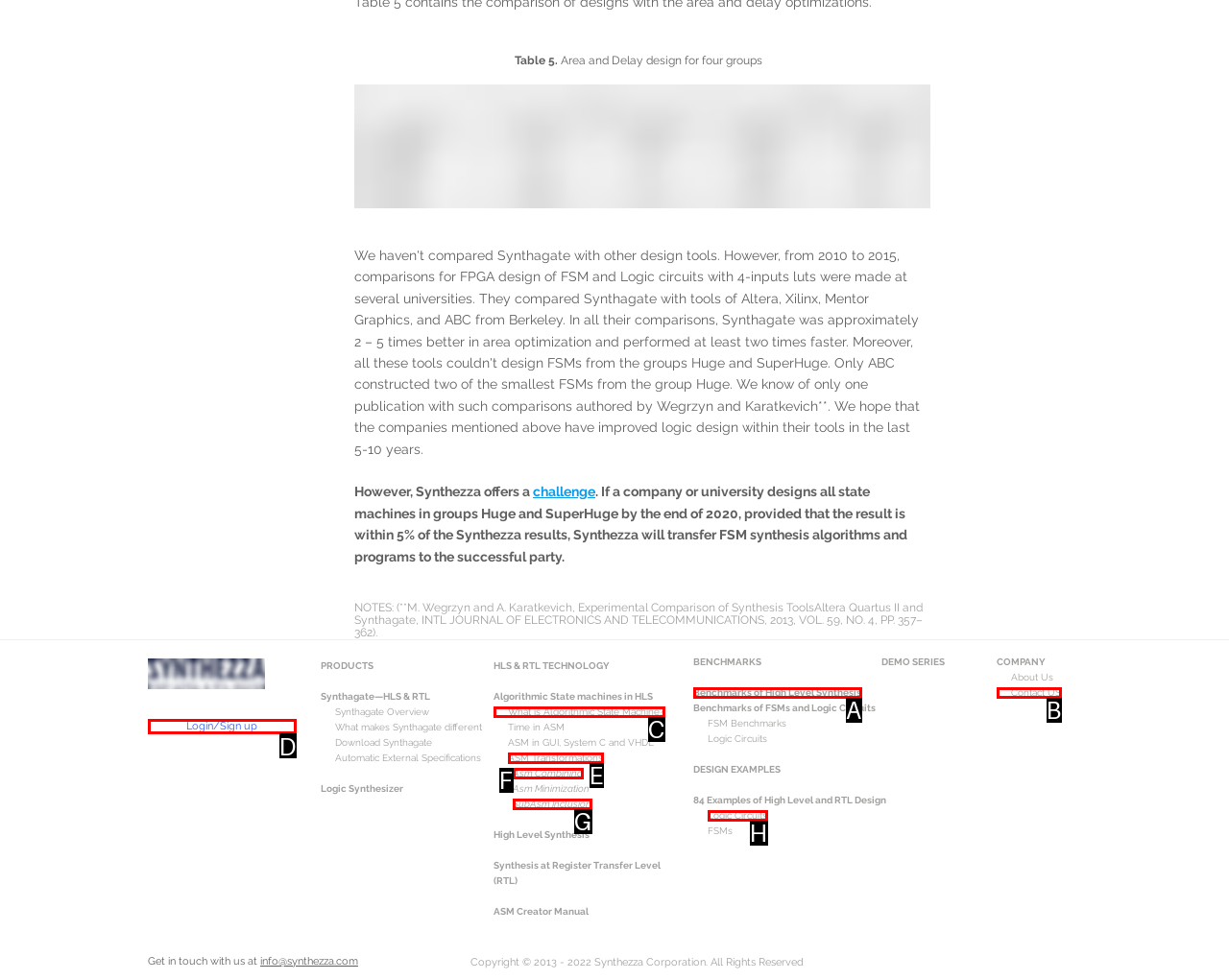Select the letter of the option that corresponds to: What is Algorithmic State Machine?
Provide the letter from the given options.

C